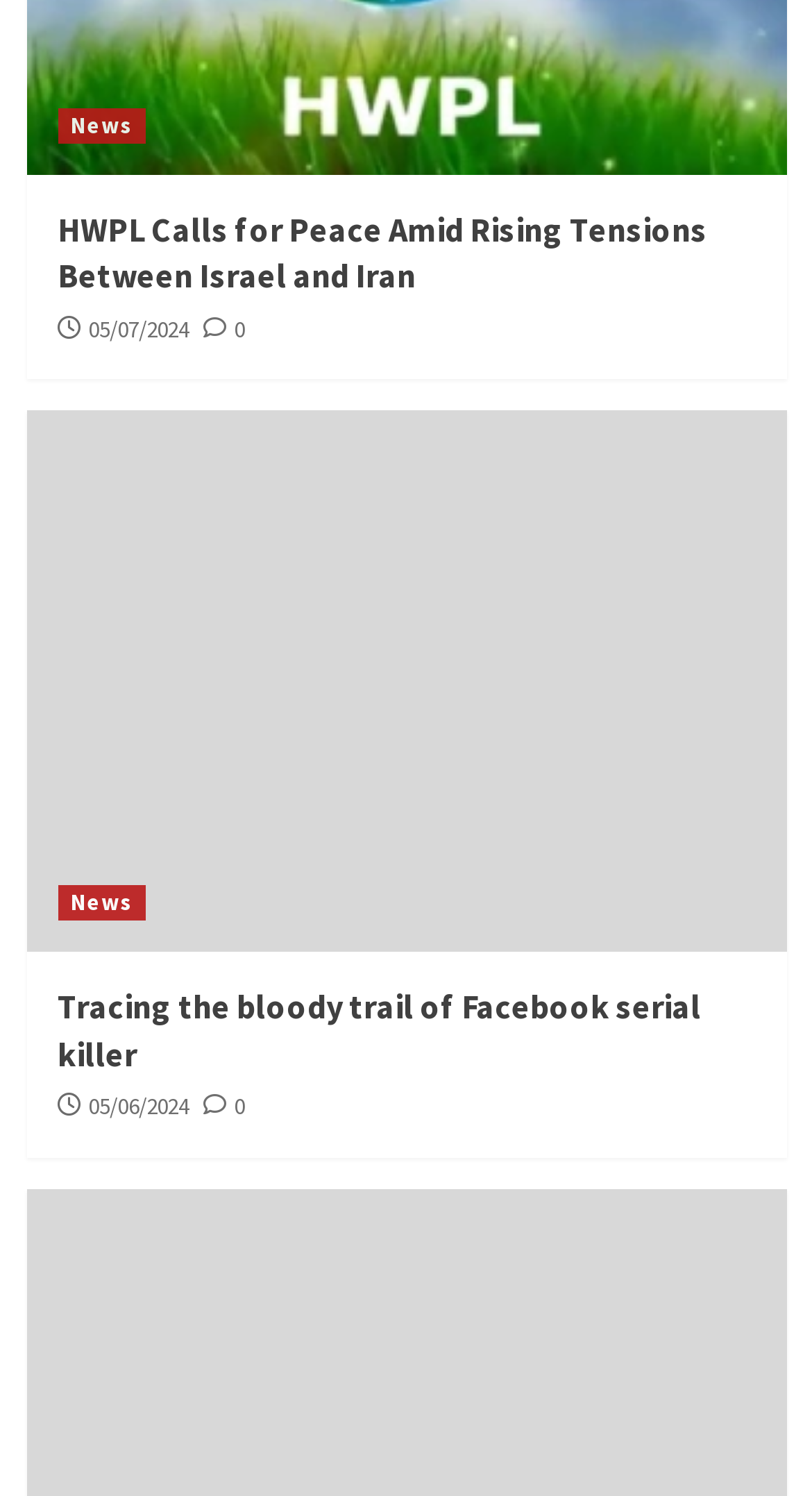Locate the bounding box coordinates of the item that should be clicked to fulfill the instruction: "Click on the news link about Tracing the bloody trail of Facebook serial killer".

[0.071, 0.659, 0.863, 0.718]